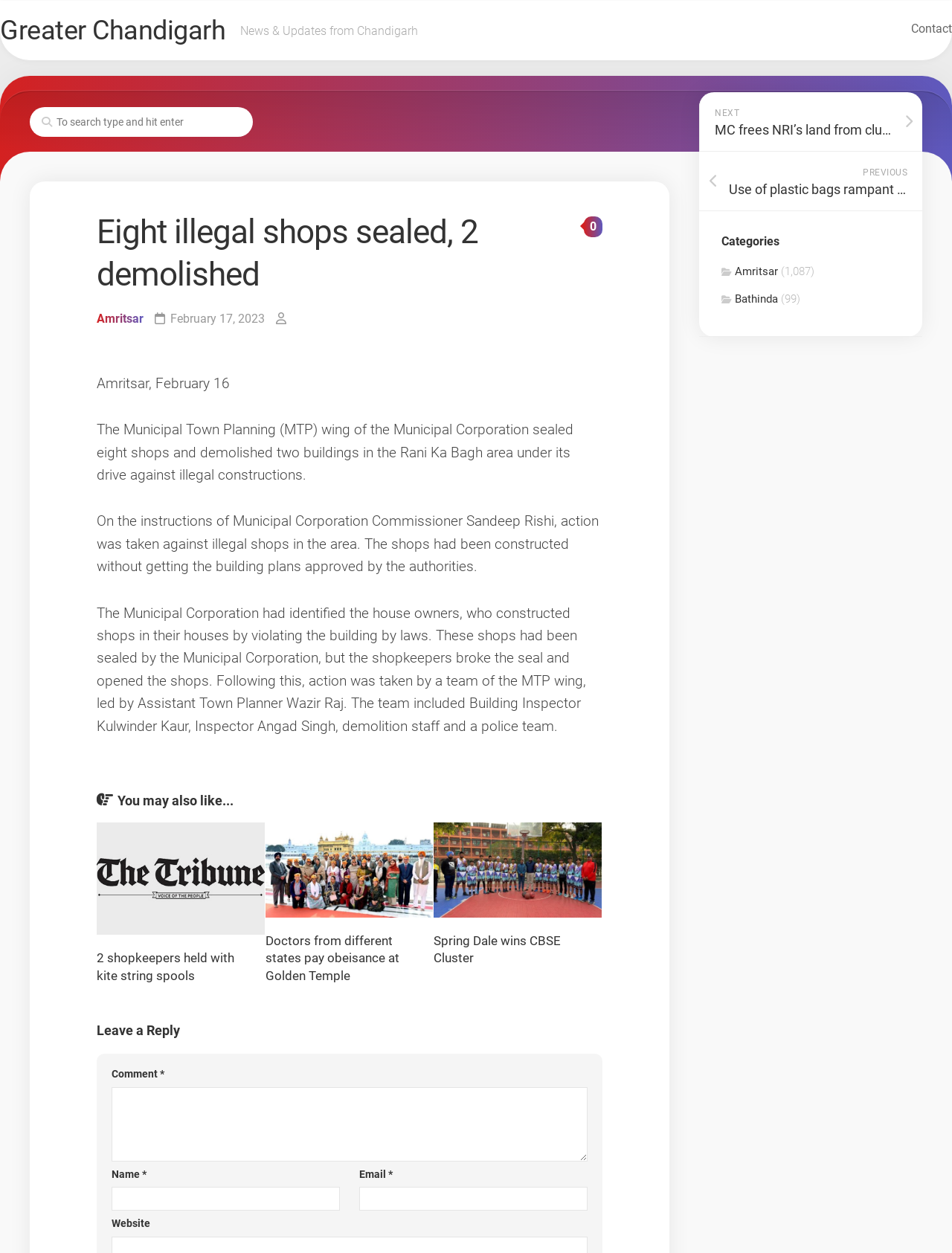Determine the bounding box coordinates of the region to click in order to accomplish the following instruction: "View next news". Provide the coordinates as four float numbers between 0 and 1, specifically [left, top, right, bottom].

[0.734, 0.074, 0.969, 0.121]